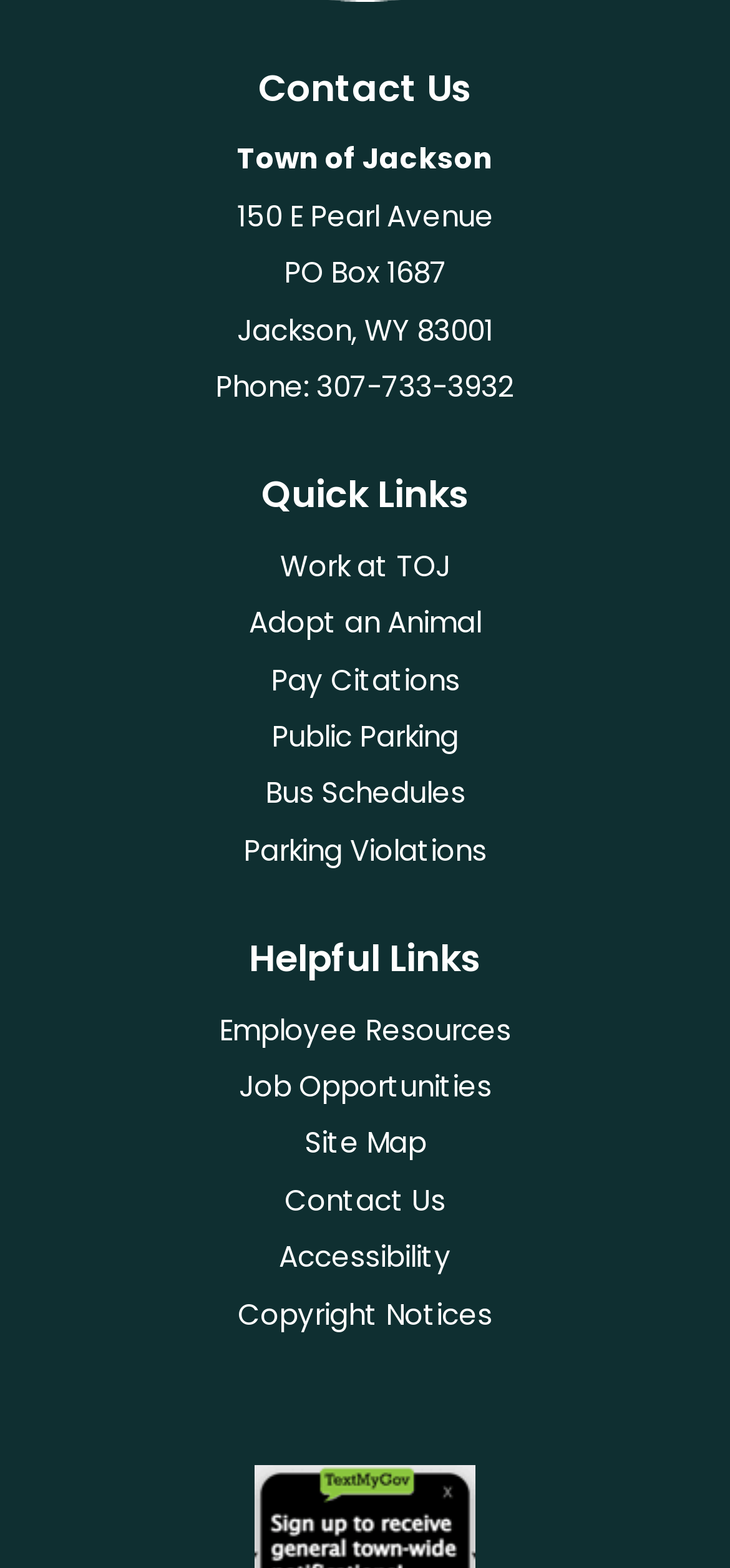What is the postal address of the contact?
Please provide a detailed and comprehensive answer to the question.

I found the postal address by looking at the 'Contact Us' region, where I saw a StaticText element with the text 'PO Box 1687'. This is likely the postal address of the contact.